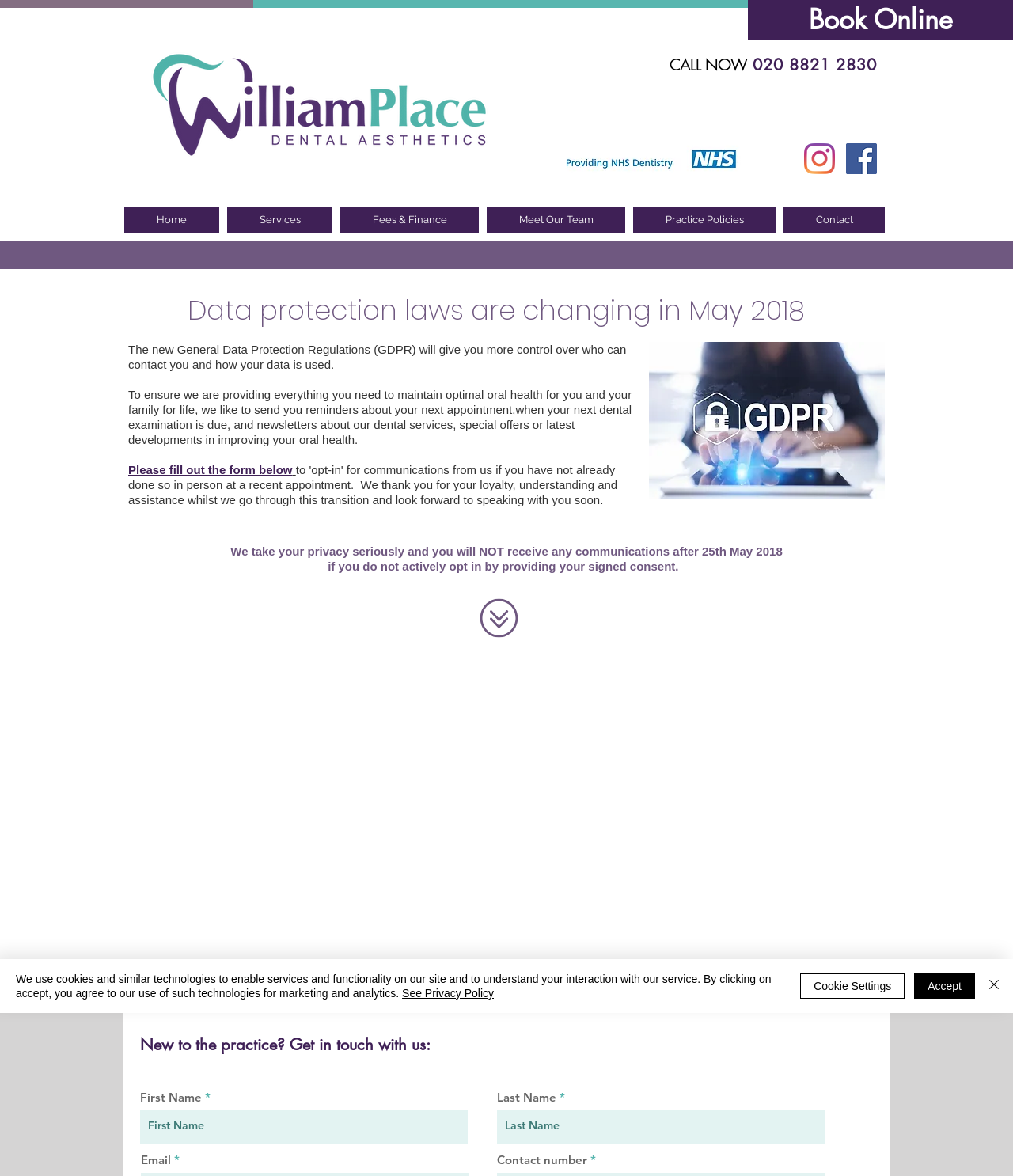Determine the bounding box coordinates for the area that should be clicked to carry out the following instruction: "Visit the Rolex website".

None